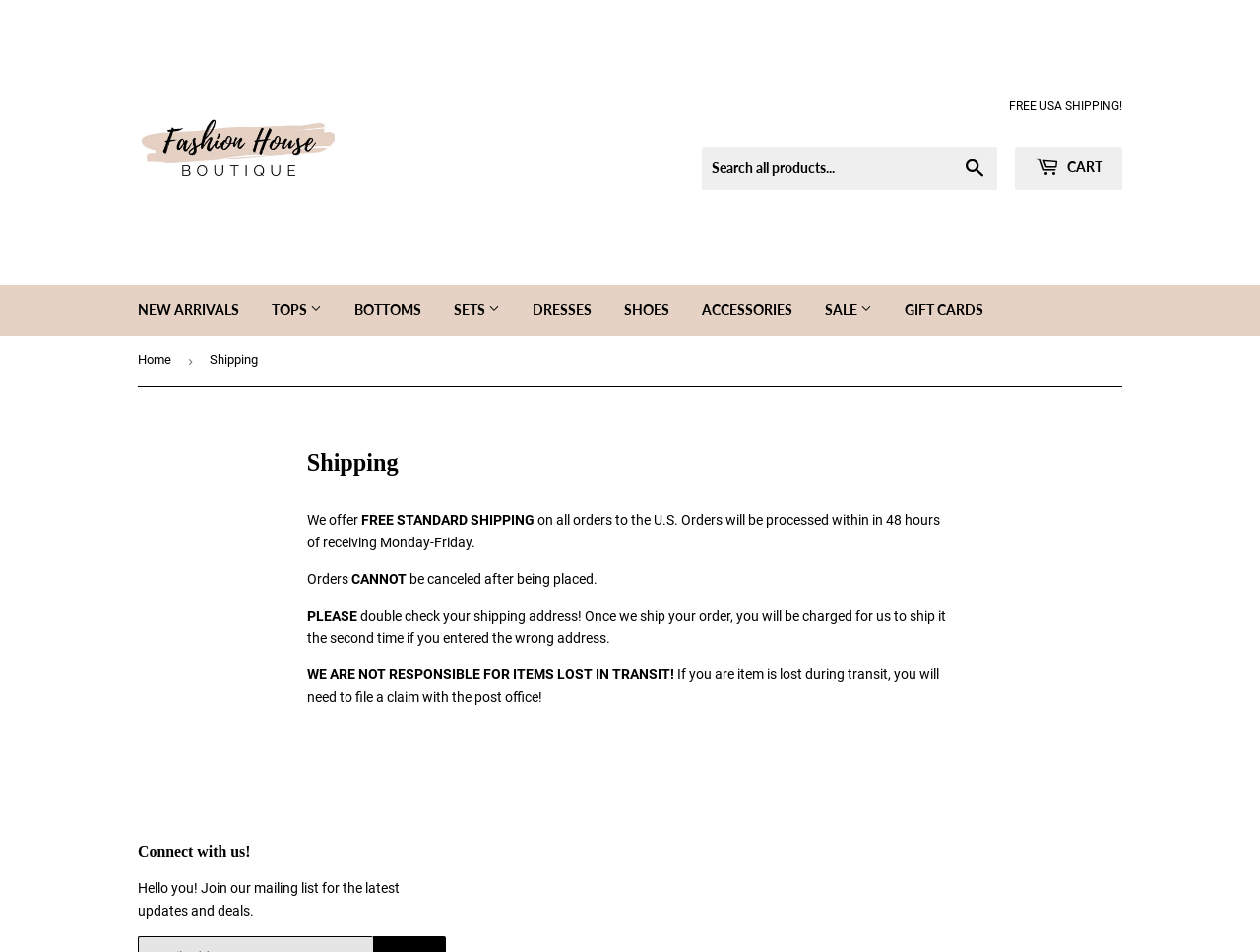What is the shipping policy?
Give a one-word or short-phrase answer derived from the screenshot.

Free standard shipping